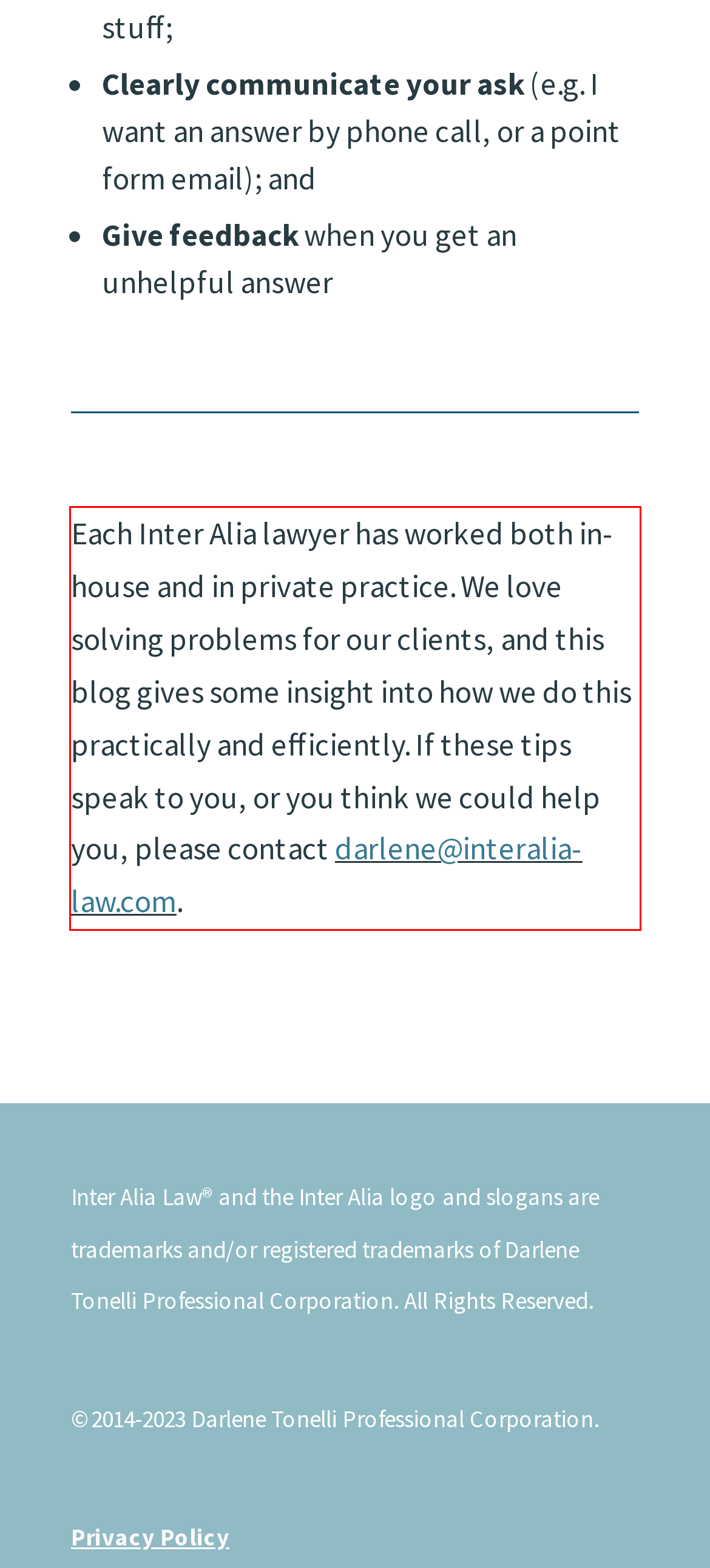Your task is to recognize and extract the text content from the UI element enclosed in the red bounding box on the webpage screenshot.

Each Inter Alia lawyer has worked both in-house and in private practice. We love solving problems for our clients, and this blog gives some insight into how we do this practically and efficiently. If these tips speak to you, or you think we could help you, please contact darlene@interalia-law.com.